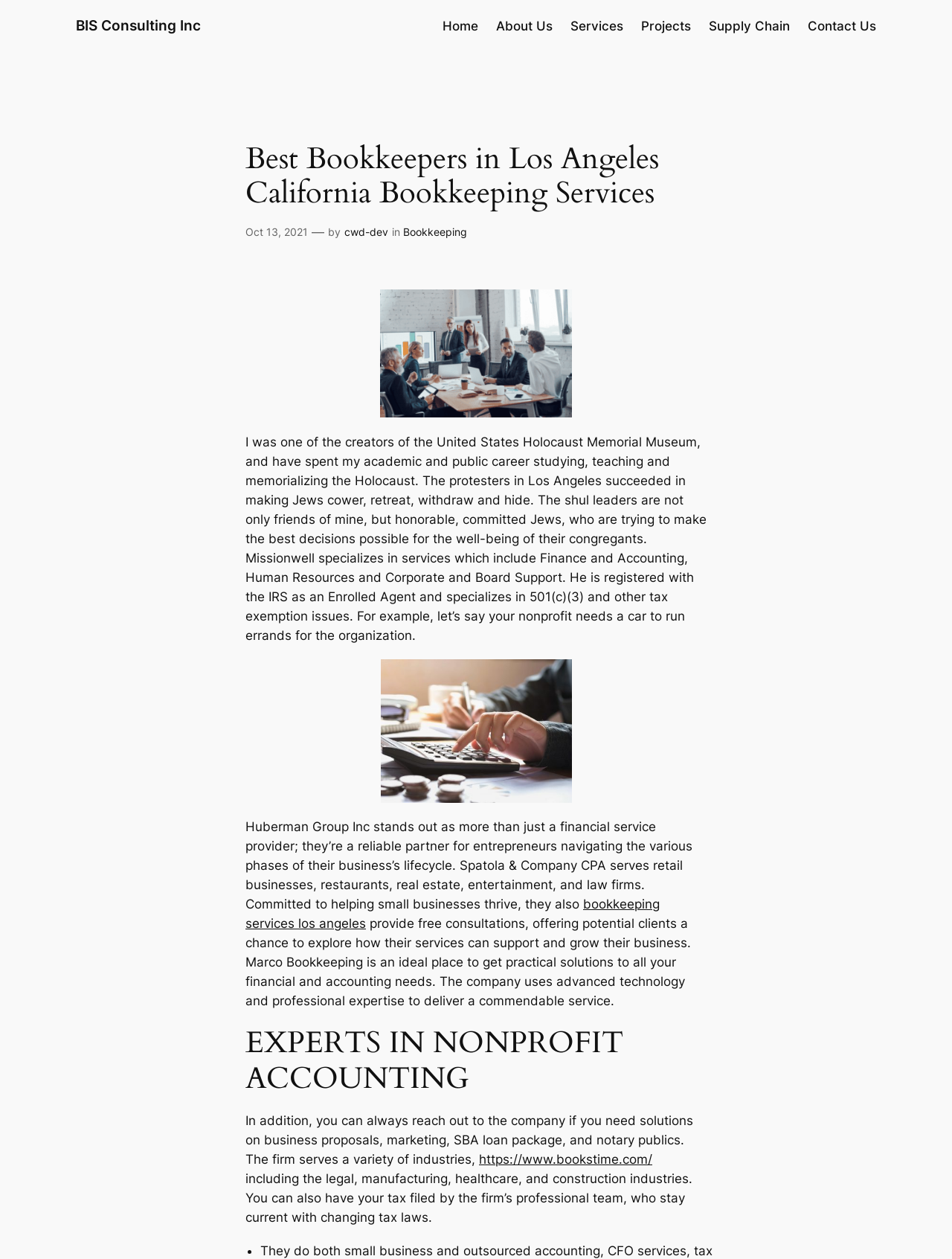Identify the bounding box coordinates of the part that should be clicked to carry out this instruction: "Click on the 'Home' link".

[0.465, 0.013, 0.502, 0.028]